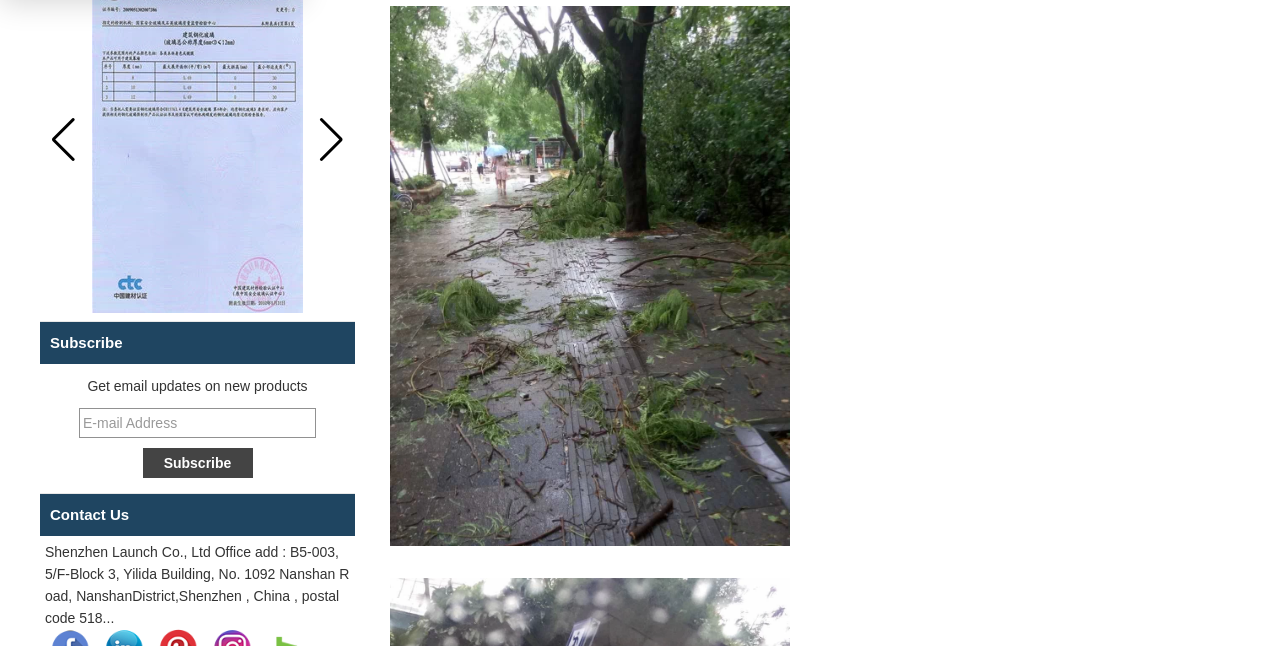What type of document is 'Mill Certificate'?
Answer the question with detailed information derived from the image.

The 'Mill Certificate' link is located next to a 'CCC Certificate' link, which suggests that both are types of certificates. The term 'Mill' likely refers to a manufacturing or industrial context, implying that the 'Mill Certificate' is a document that certifies the quality or authenticity of a product.